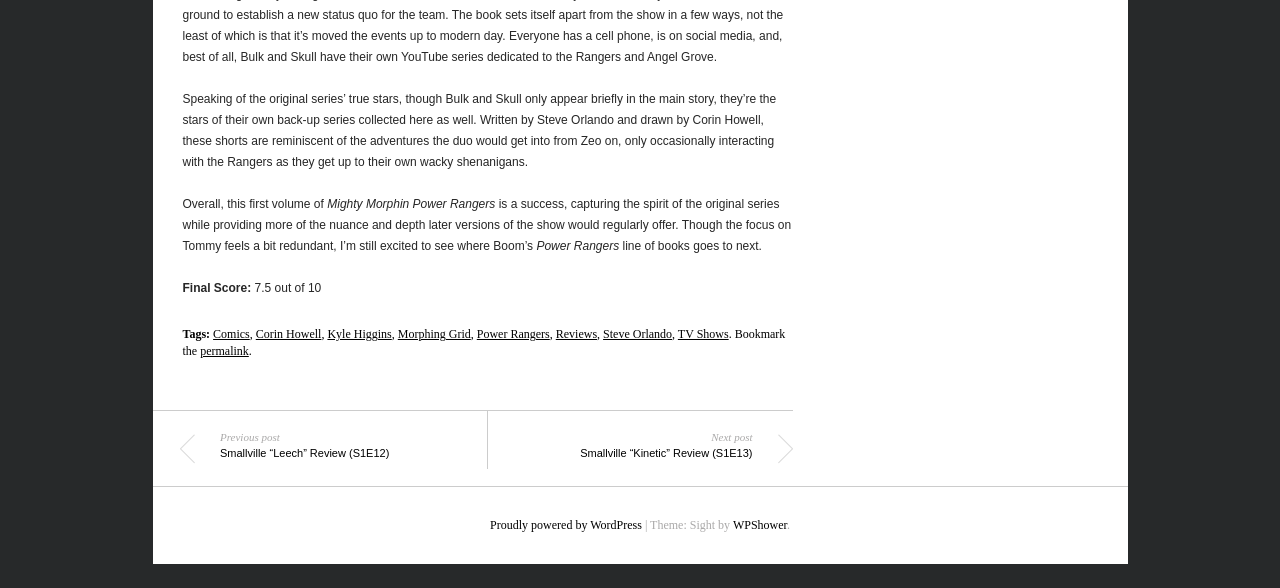What is the purpose of the 'permalink' link?
Can you provide a detailed and comprehensive answer to the question?

The purpose of the 'permalink' link can be found in the text 'Bookmark the permalink' which is located near the bottom of the webpage, indicating that the link is used to bookmark the current post.